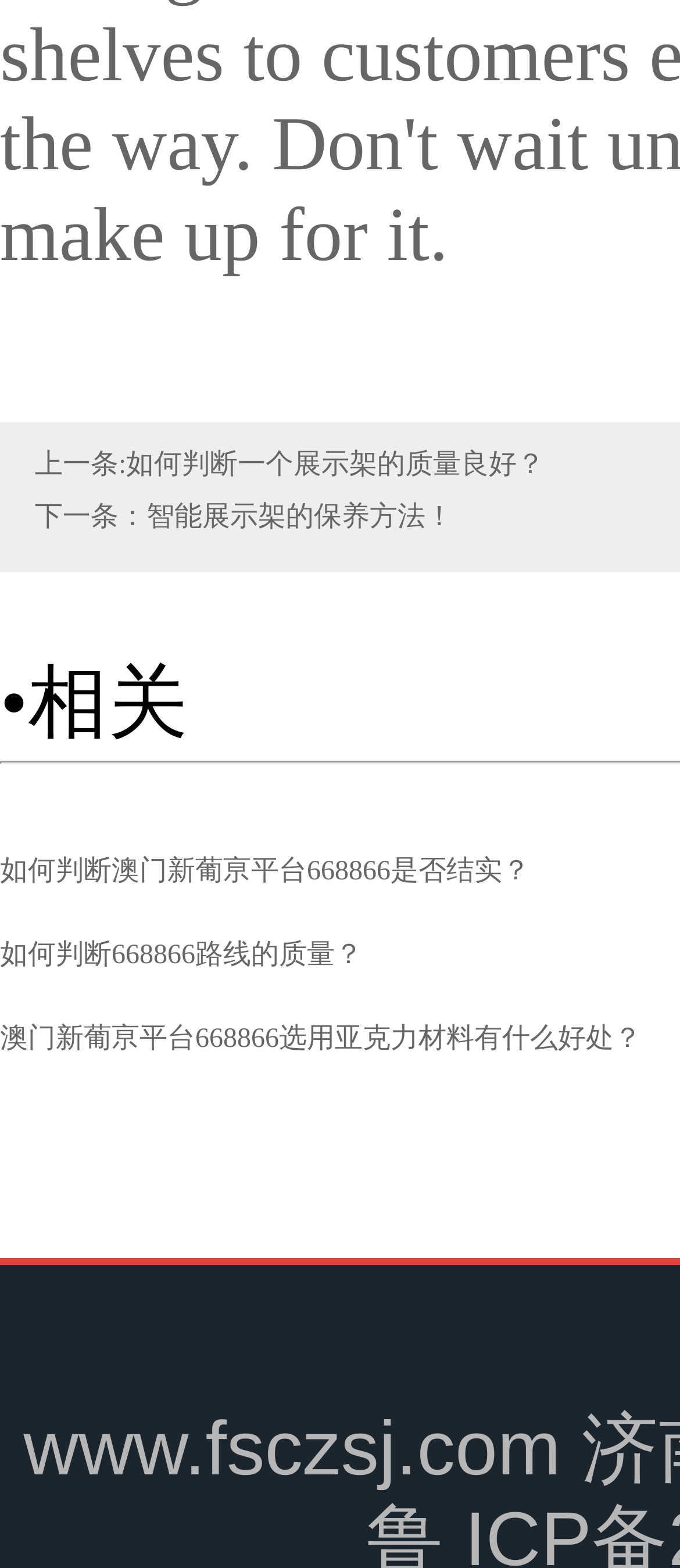Answer this question in one word or a short phrase: What is the purpose of the webpage?

Providing information on display racks